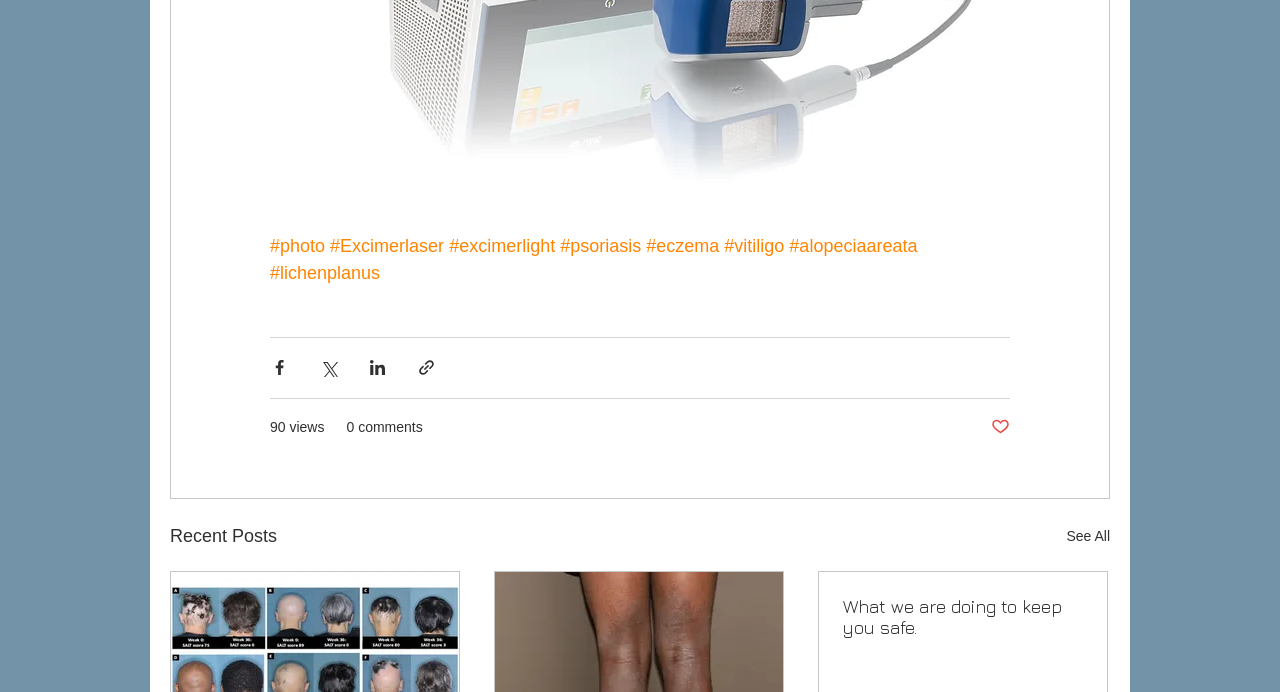What is the topic of the last link on the webpage?
Answer the question with detailed information derived from the image.

The last link on the webpage has the text 'What we are doing to keep you safe', which suggests that it is related to safety measures or precautions taken by the website or organization.